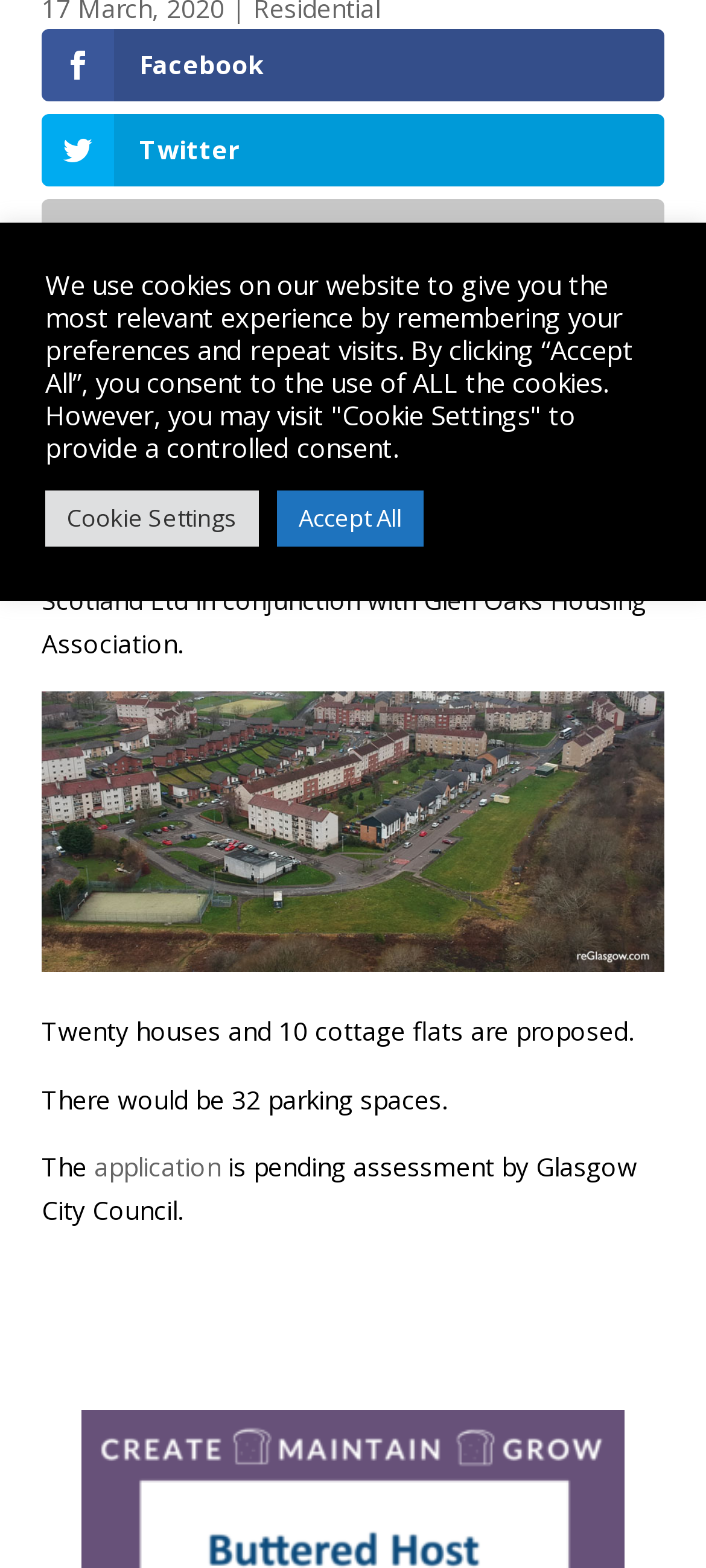Provide the bounding box coordinates of the HTML element this sentence describes: "www.weightwatchers.com". The bounding box coordinates consist of four float numbers between 0 and 1, i.e., [left, top, right, bottom].

None